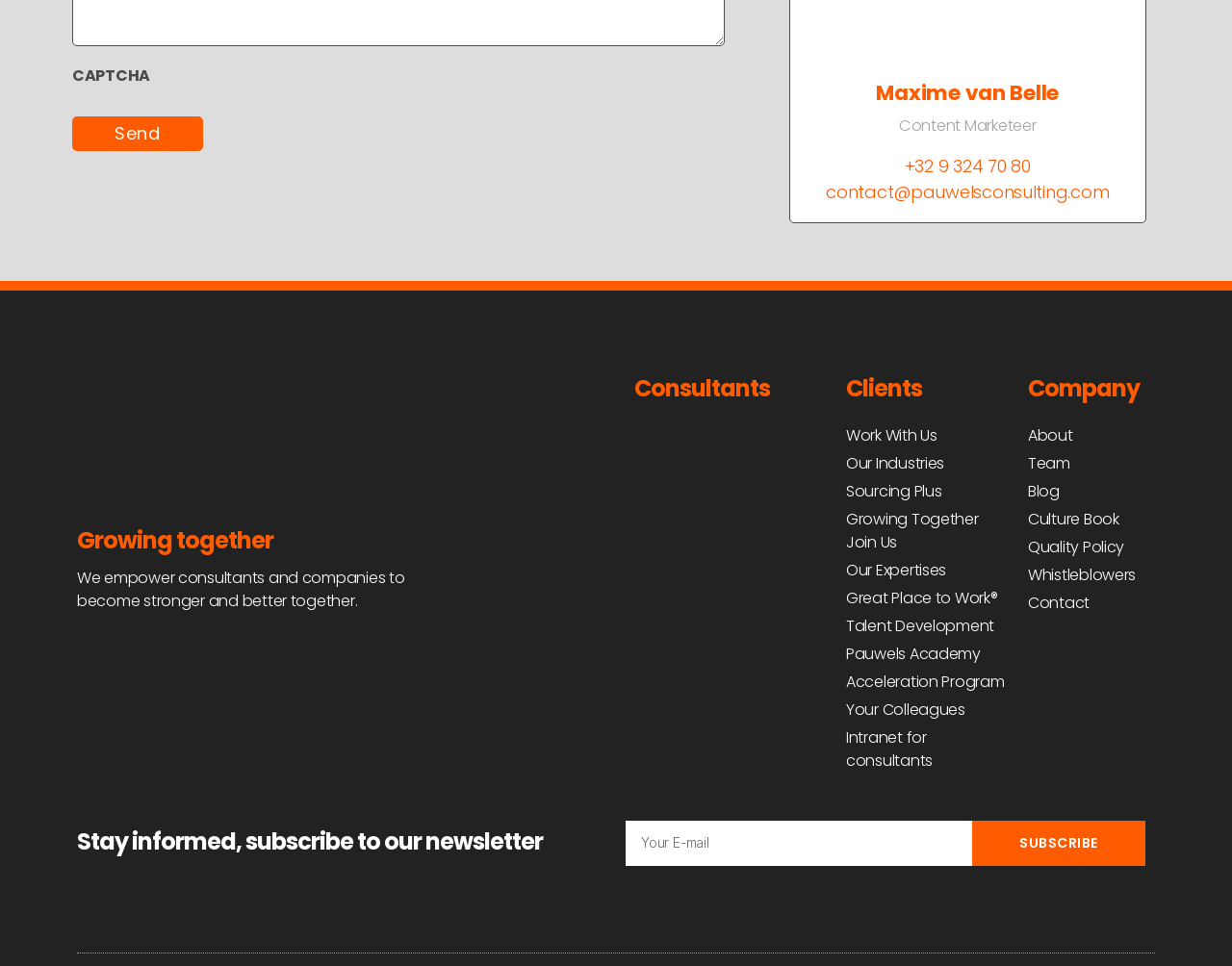Please identify the bounding box coordinates of the element that needs to be clicked to execute the following command: "Send an email to contact@pauwelsconsulting.com". Provide the bounding box using four float numbers between 0 and 1, formatted as [left, top, right, bottom].

[0.67, 0.186, 0.9, 0.211]